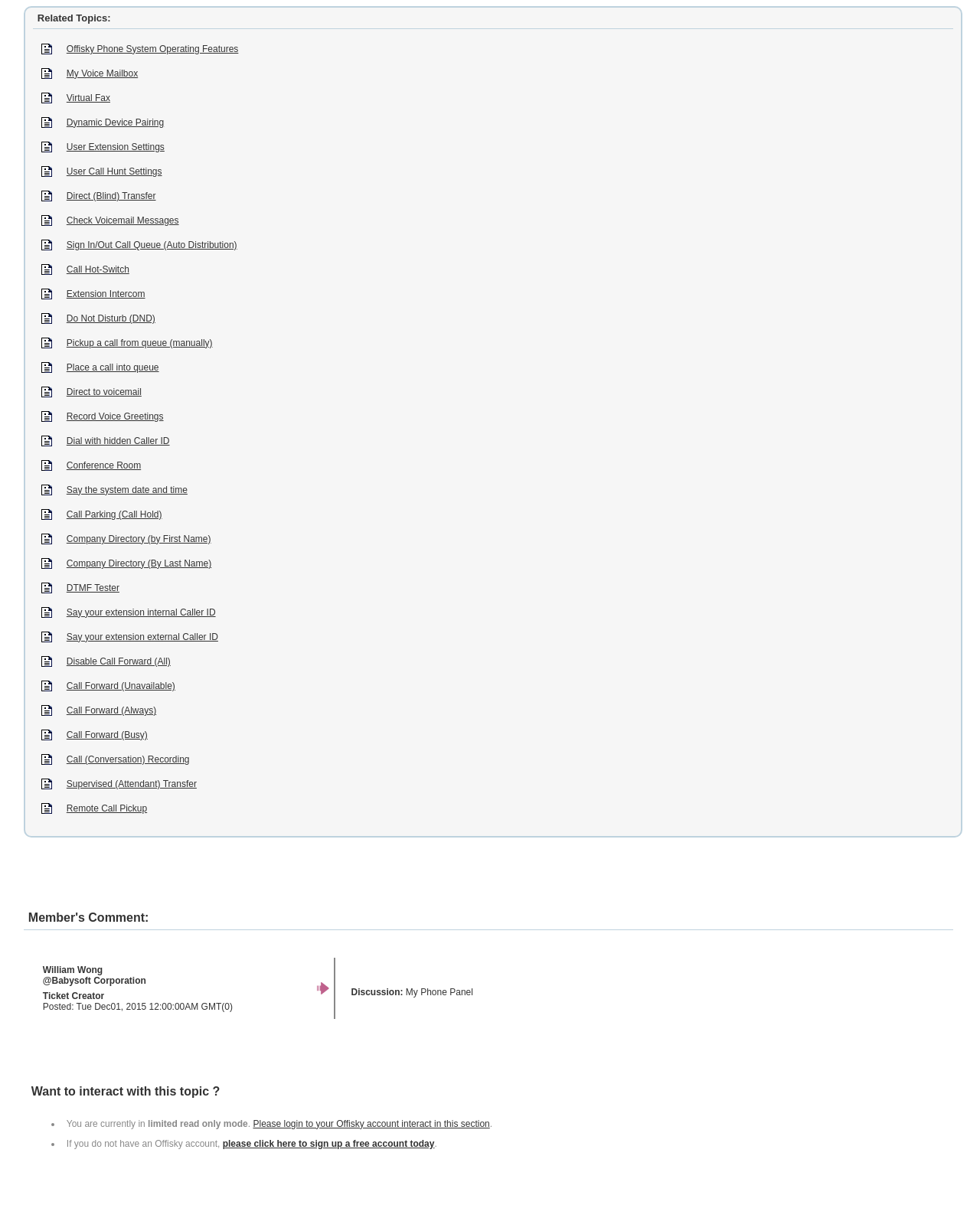Show the bounding box coordinates of the element that should be clicked to complete the task: "View Offisky Phone System Operating Features".

[0.033, 0.03, 0.973, 0.051]